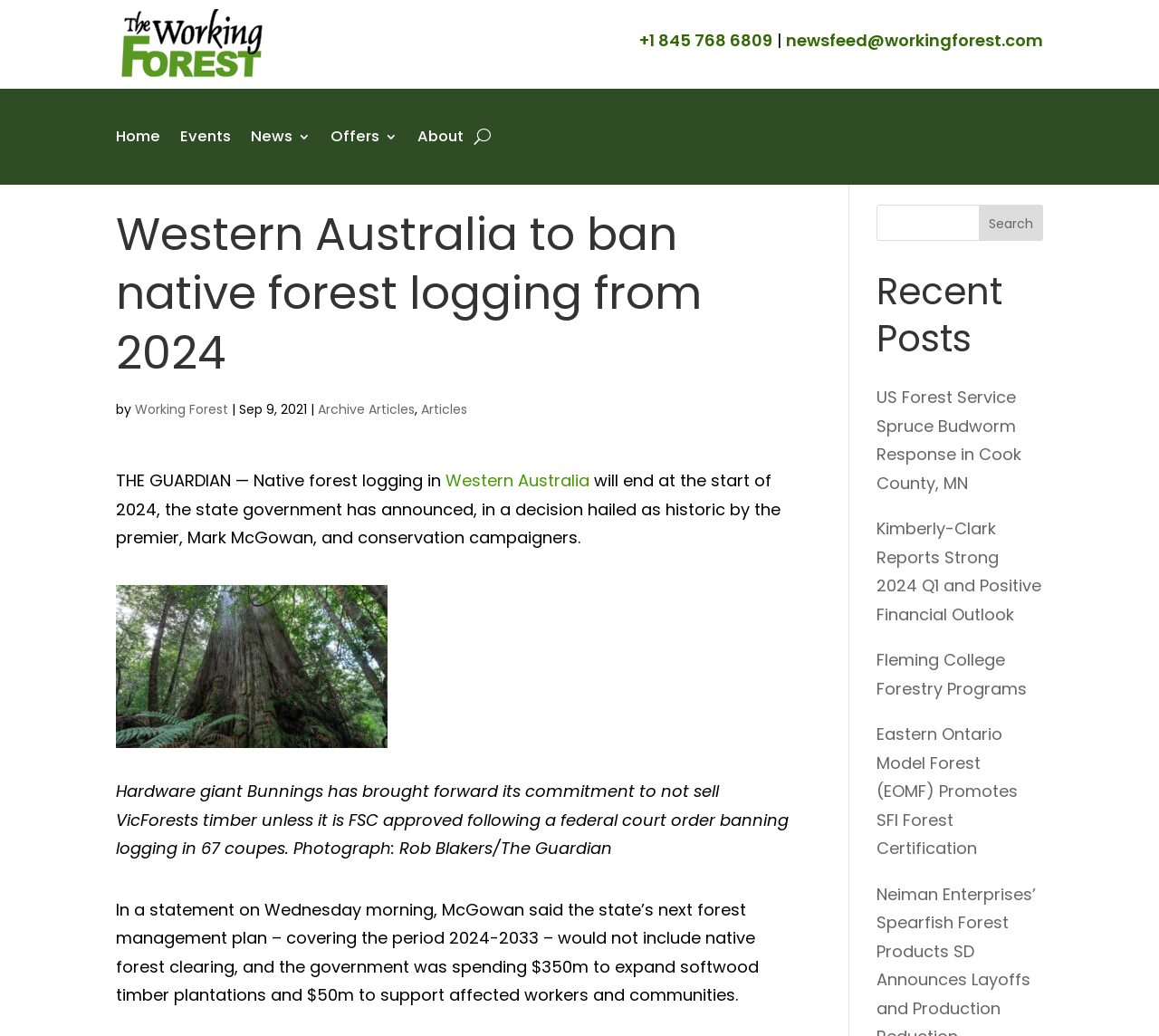Determine the primary headline of the webpage.

Western Australia to ban native forest logging from 2024